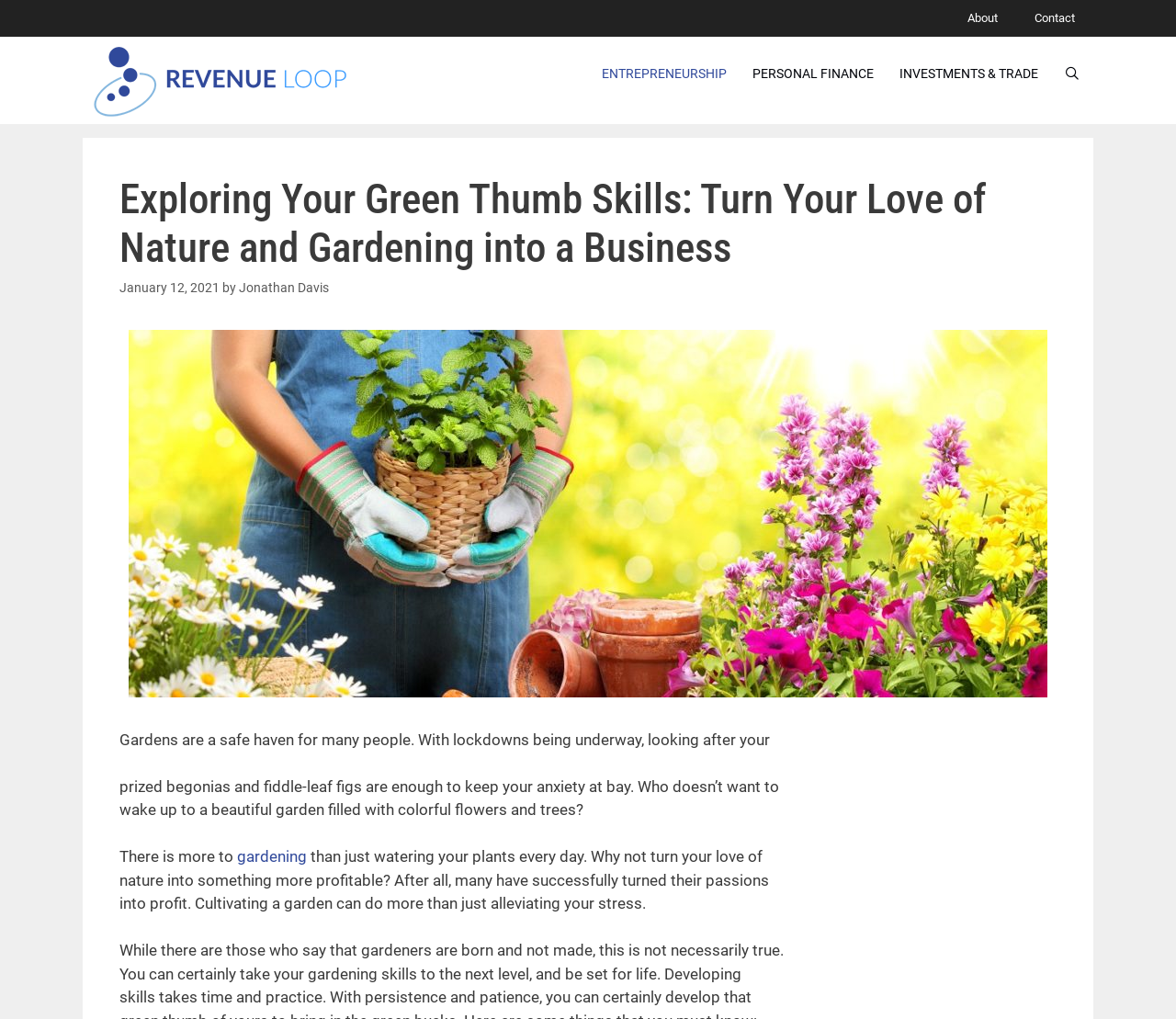Analyze the image and answer the question with as much detail as possible: 
What is the date of the article?

The date of the article can be found in the time element, which is 'January 12, 2021'. This date is likely the publication date of the article.